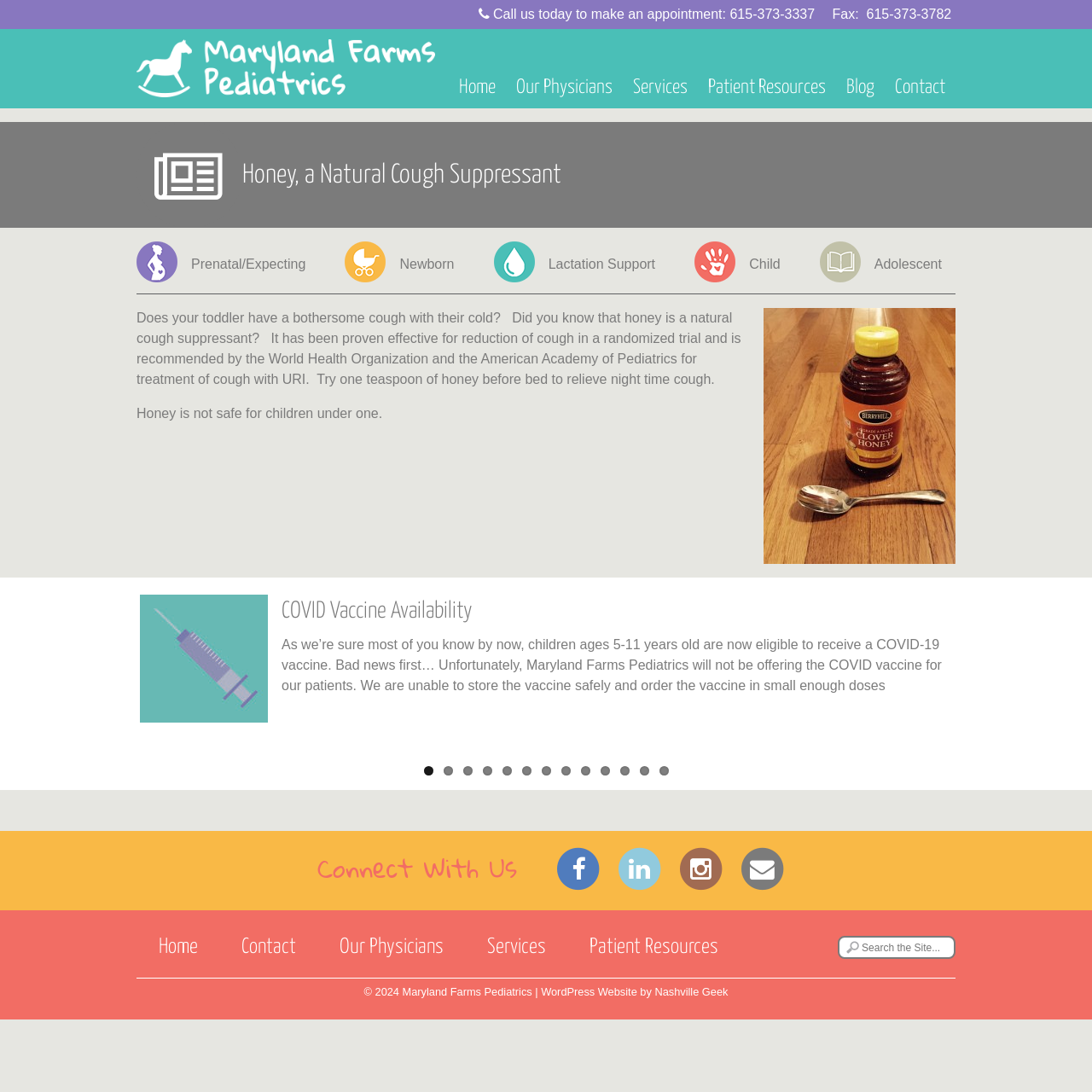What is recommended by the World Health Organization for treatment of cough with URI?
Answer the question with a detailed and thorough explanation.

According to the article on the webpage, honey is recommended by the World Health Organization and the American Academy of Pediatrics for treatment of cough with URI.